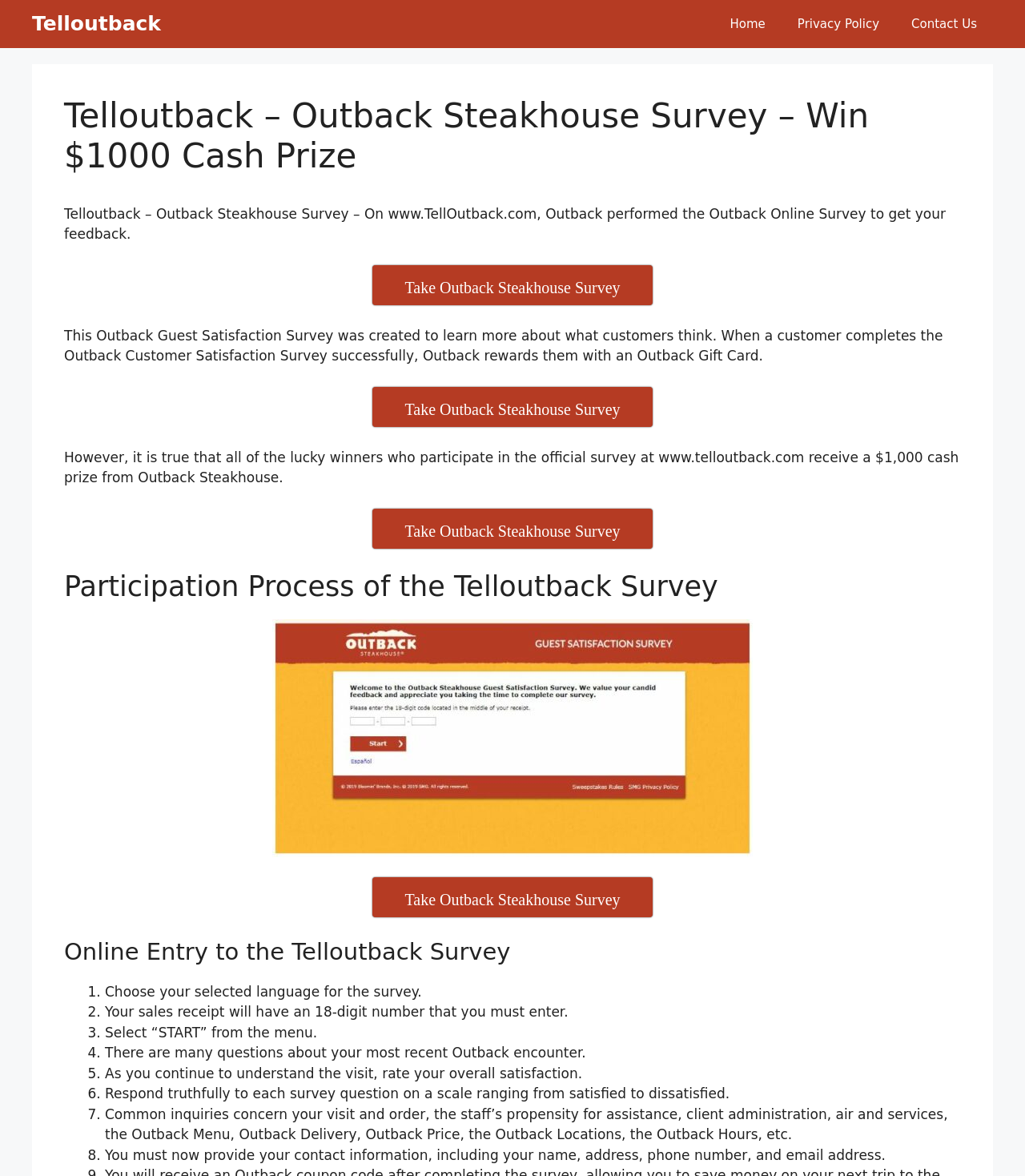Find the bounding box coordinates for the area that should be clicked to accomplish the instruction: "Take the Outback Steakhouse Survey".

[0.363, 0.226, 0.637, 0.26]